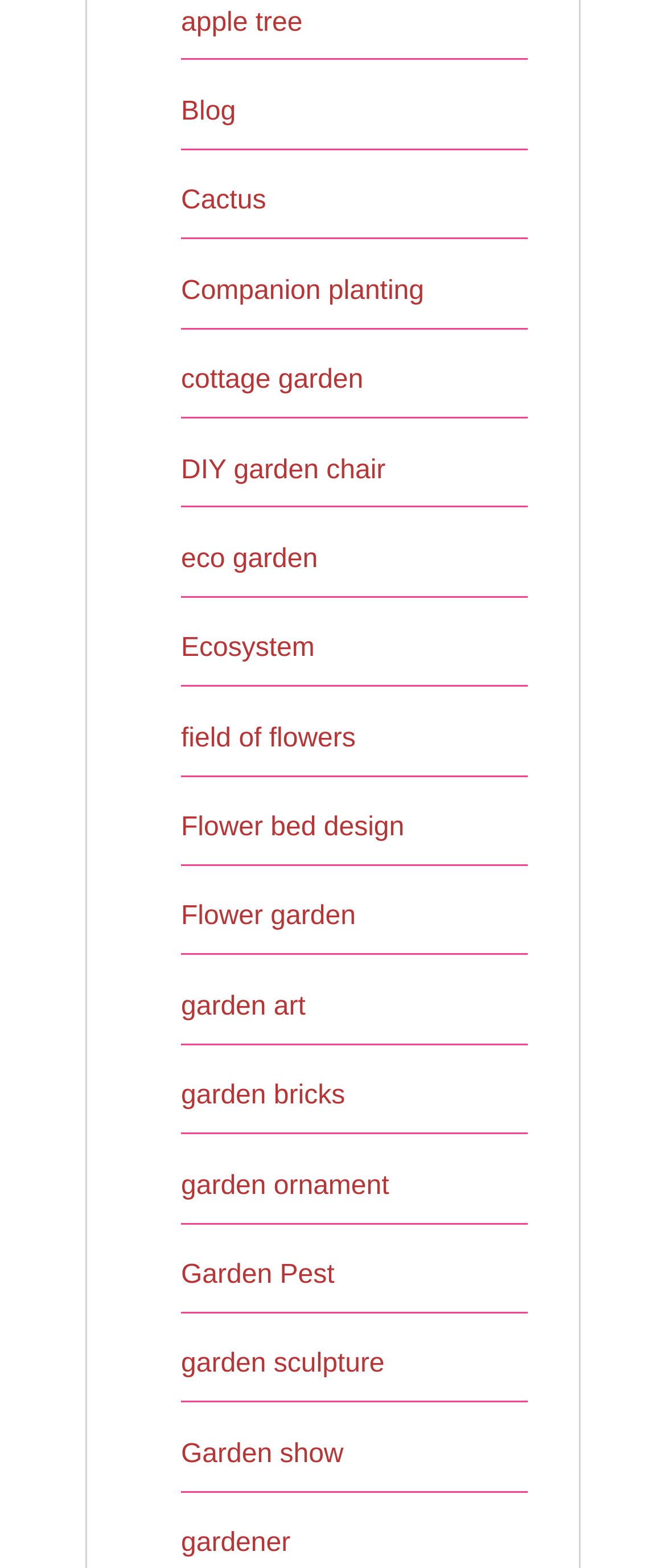Could you indicate the bounding box coordinates of the region to click in order to complete this instruction: "read the blog".

[0.272, 0.062, 0.354, 0.081]